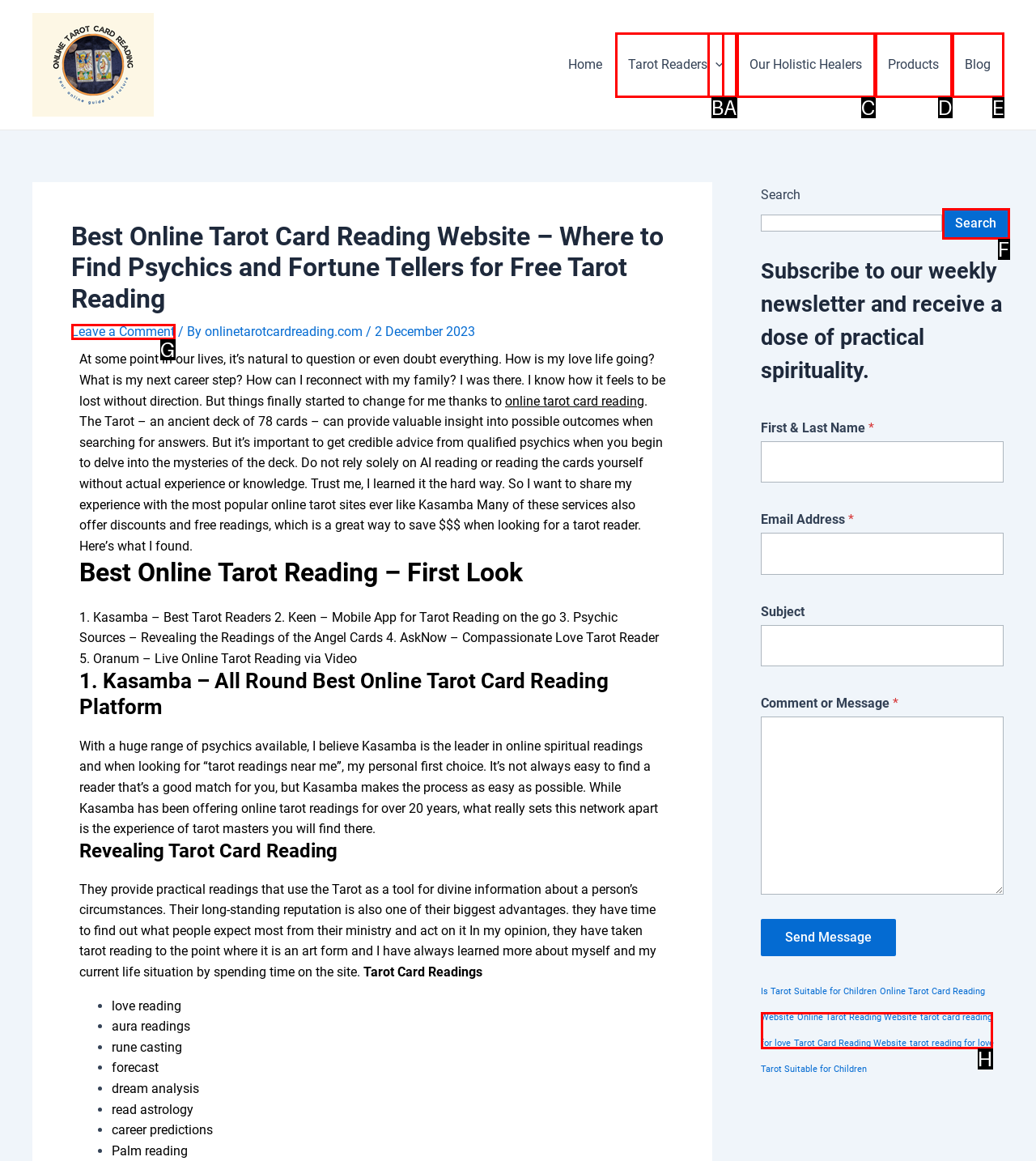Tell me the letter of the HTML element that best matches the description: tarot card reading for love from the provided options.

H